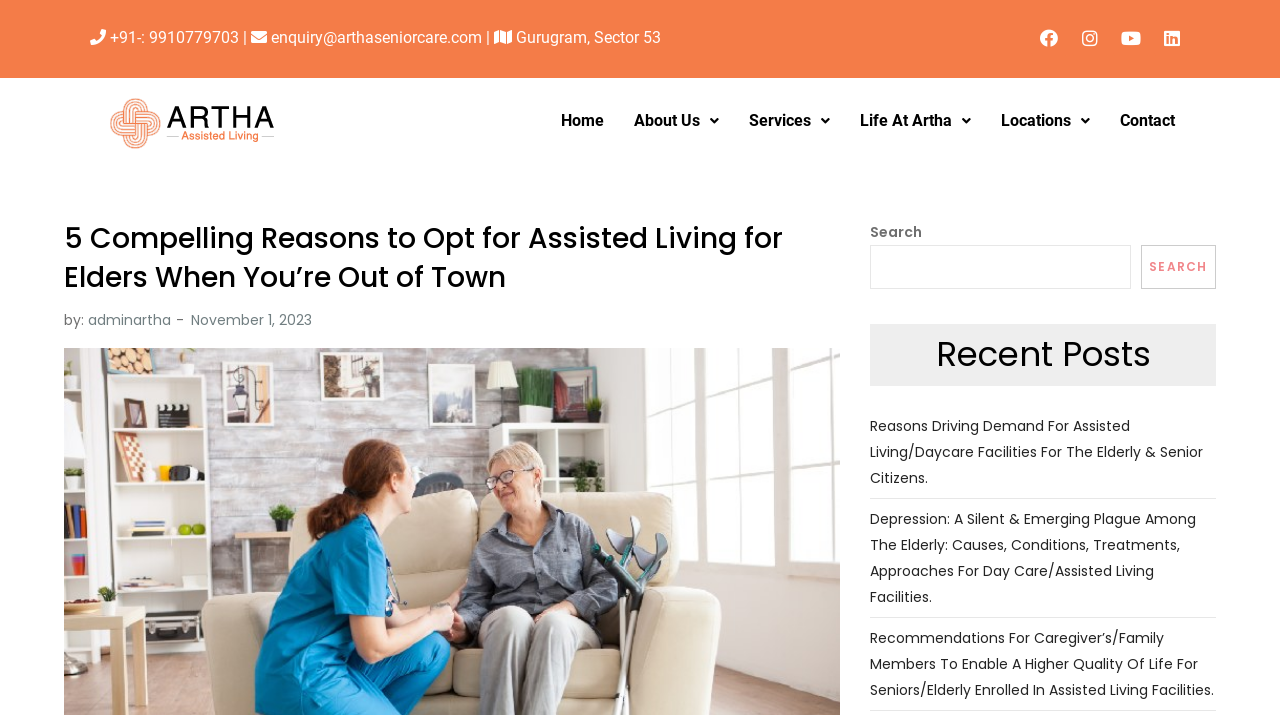What is the location mentioned on the top?
Please answer the question with a detailed response using the information from the screenshot.

I found the location by looking at the top section of the webpage, where I saw a StaticText element with the text 'Gurugram, Sector 53'.